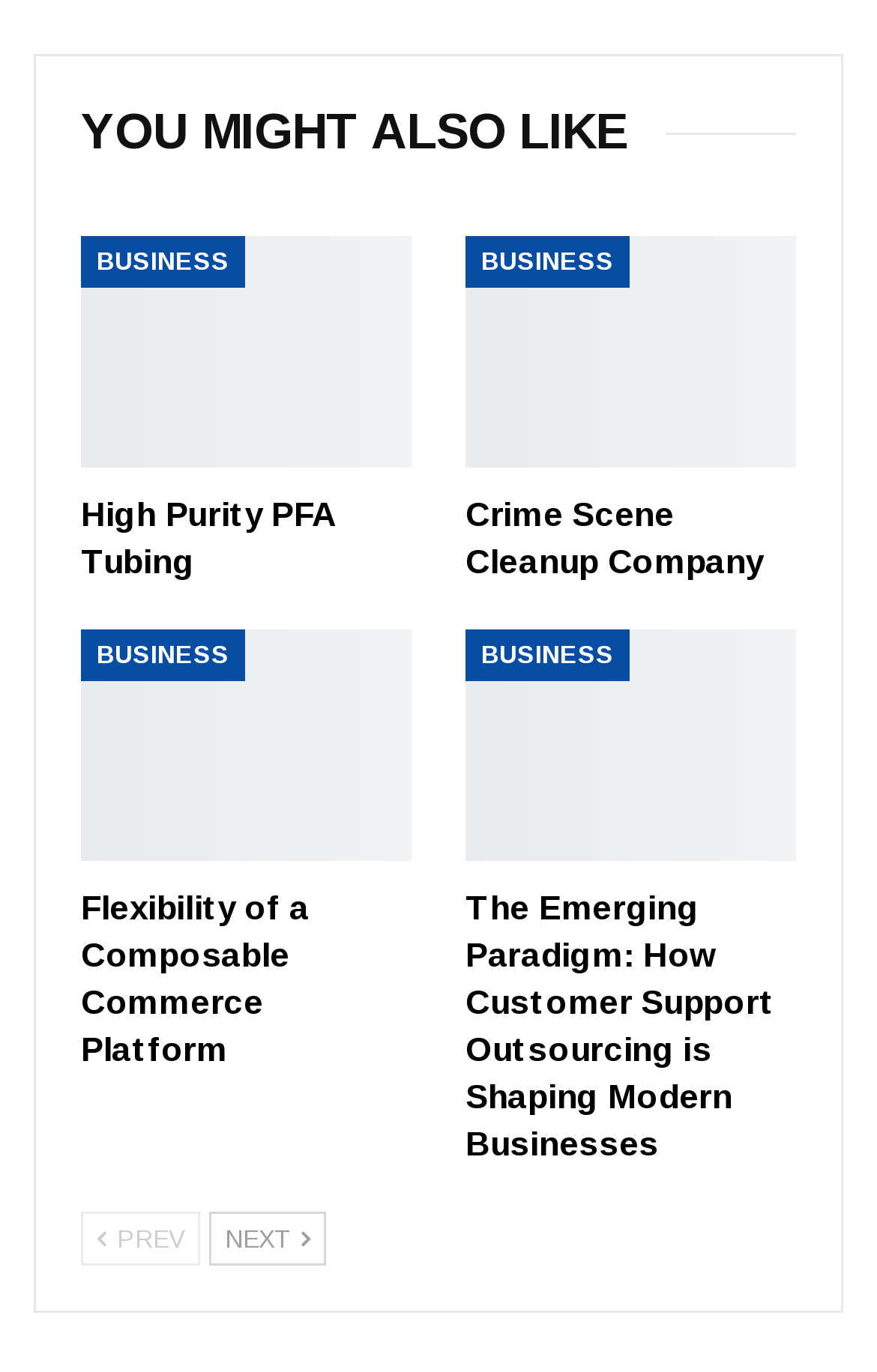Highlight the bounding box coordinates of the element that should be clicked to carry out the following instruction: "Go to 'High Purity PFA Tubing'". The coordinates must be given as four float numbers ranging from 0 to 1, i.e., [left, top, right, bottom].

[0.092, 0.172, 0.469, 0.341]